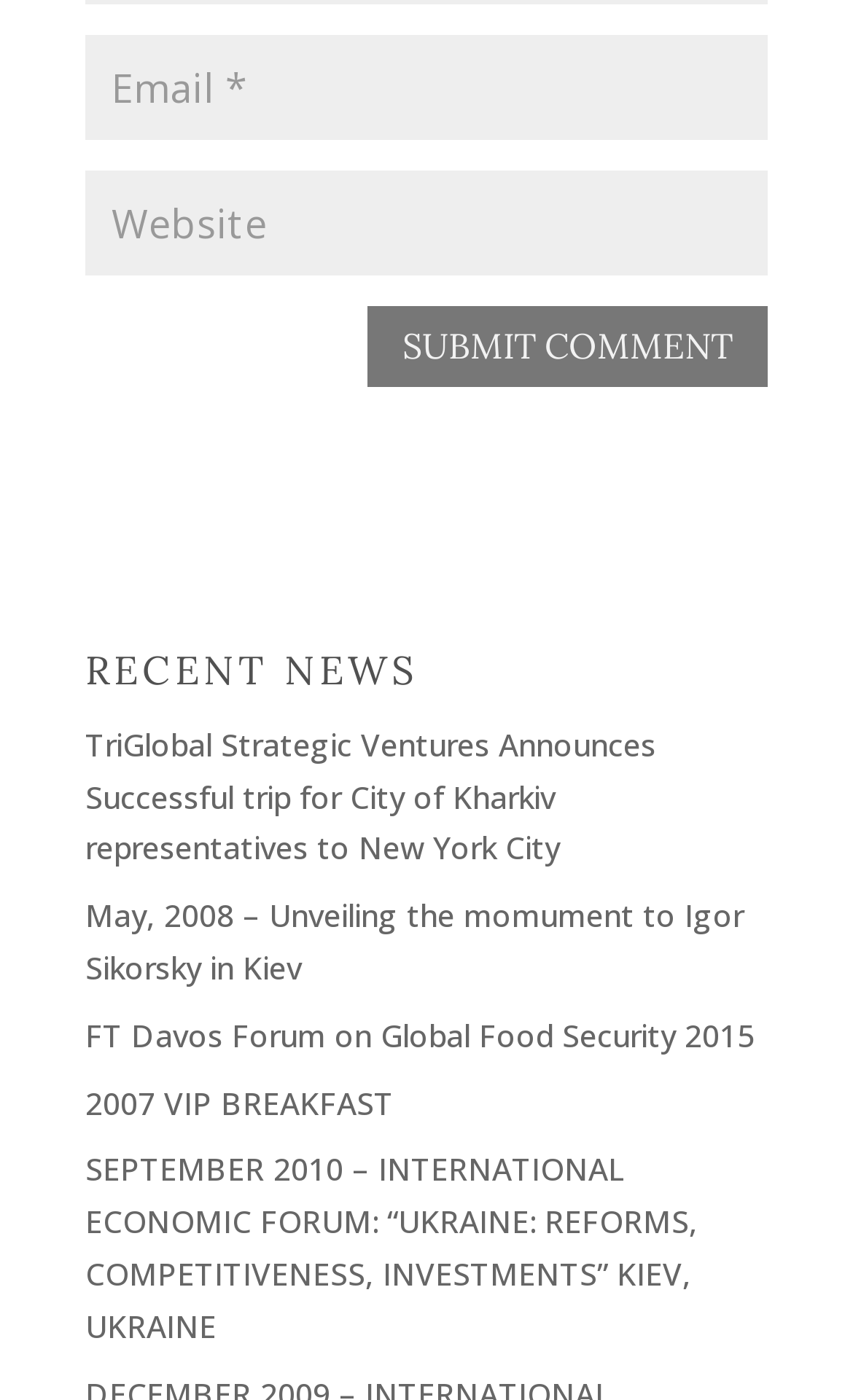How many news links are there?
Give a comprehensive and detailed explanation for the question.

There are five links under the 'RECENT NEWS' heading, each with a title describing a different global event or news article.